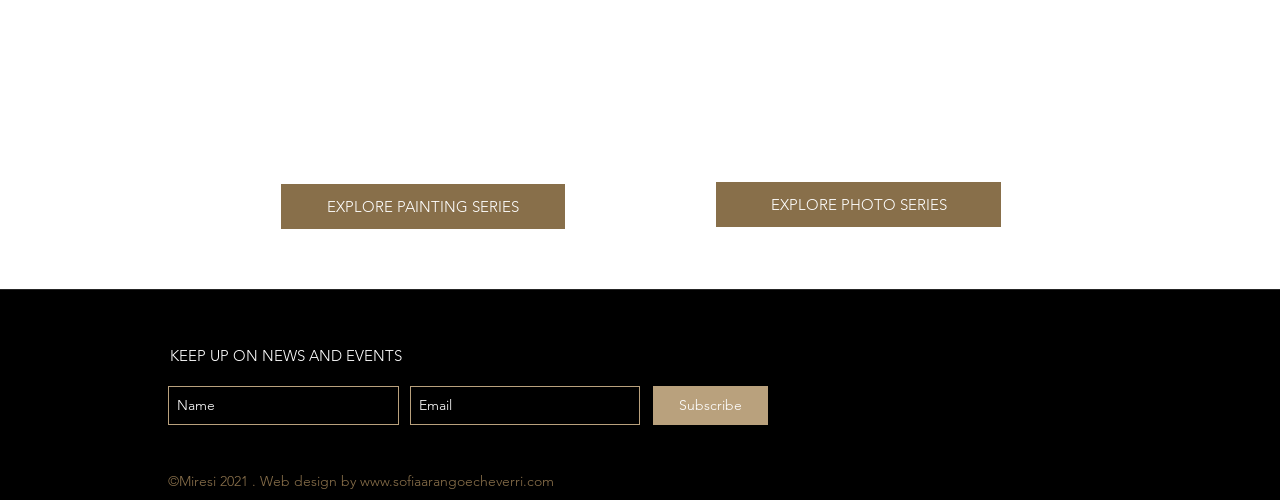What is the purpose of the textboxes?
Based on the image, give a concise answer in the form of a single word or short phrase.

Subscription